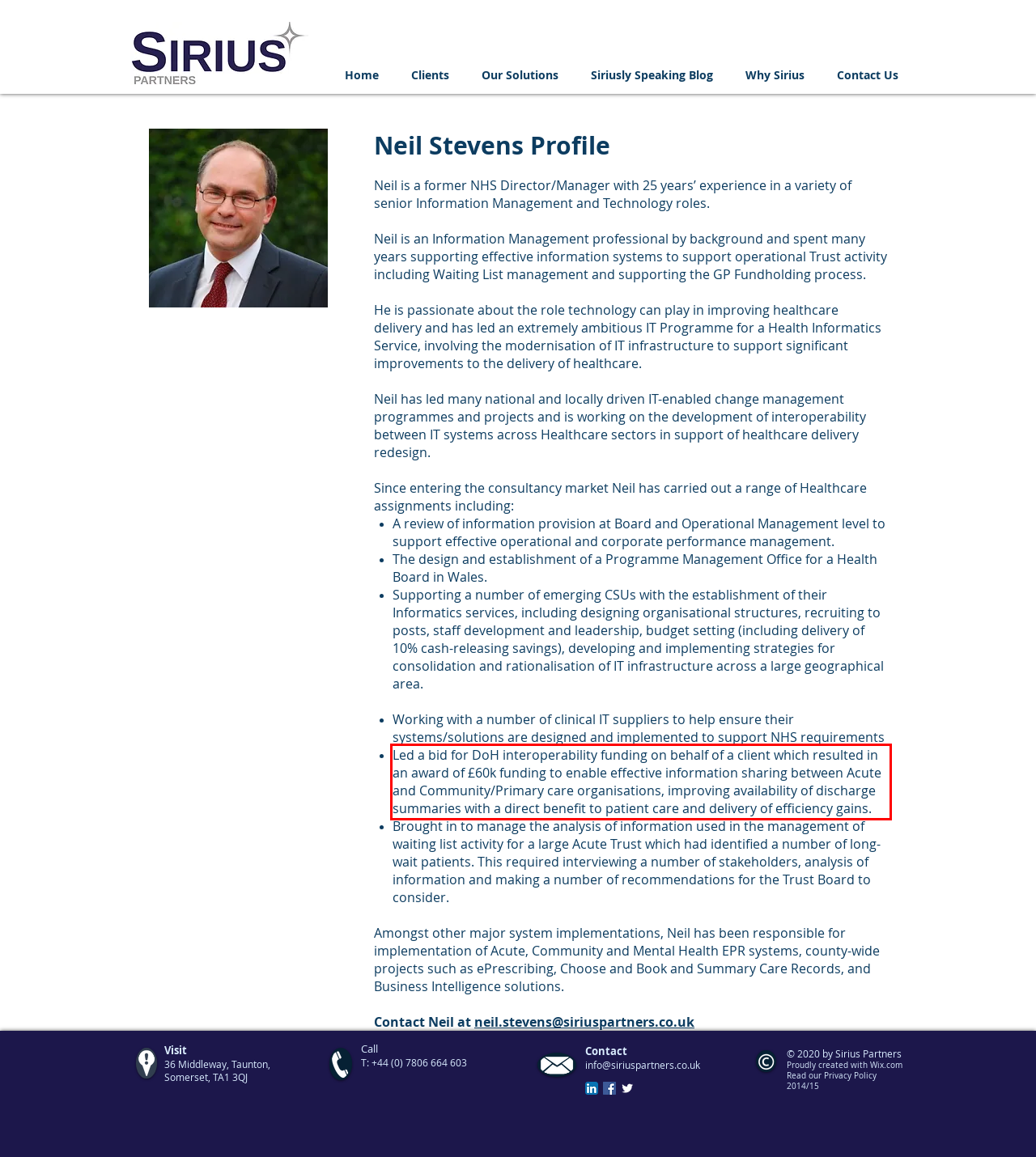Given a screenshot of a webpage containing a red bounding box, perform OCR on the text within this red bounding box and provide the text content.

Led a bid for DoH interoperability funding on behalf of a client which resulted in an award of £60k funding to enable effective information sharing between Acute and Community/Primary care organisations, improving availability of discharge summaries with a direct benefit to patient care and delivery of efficiency gains.